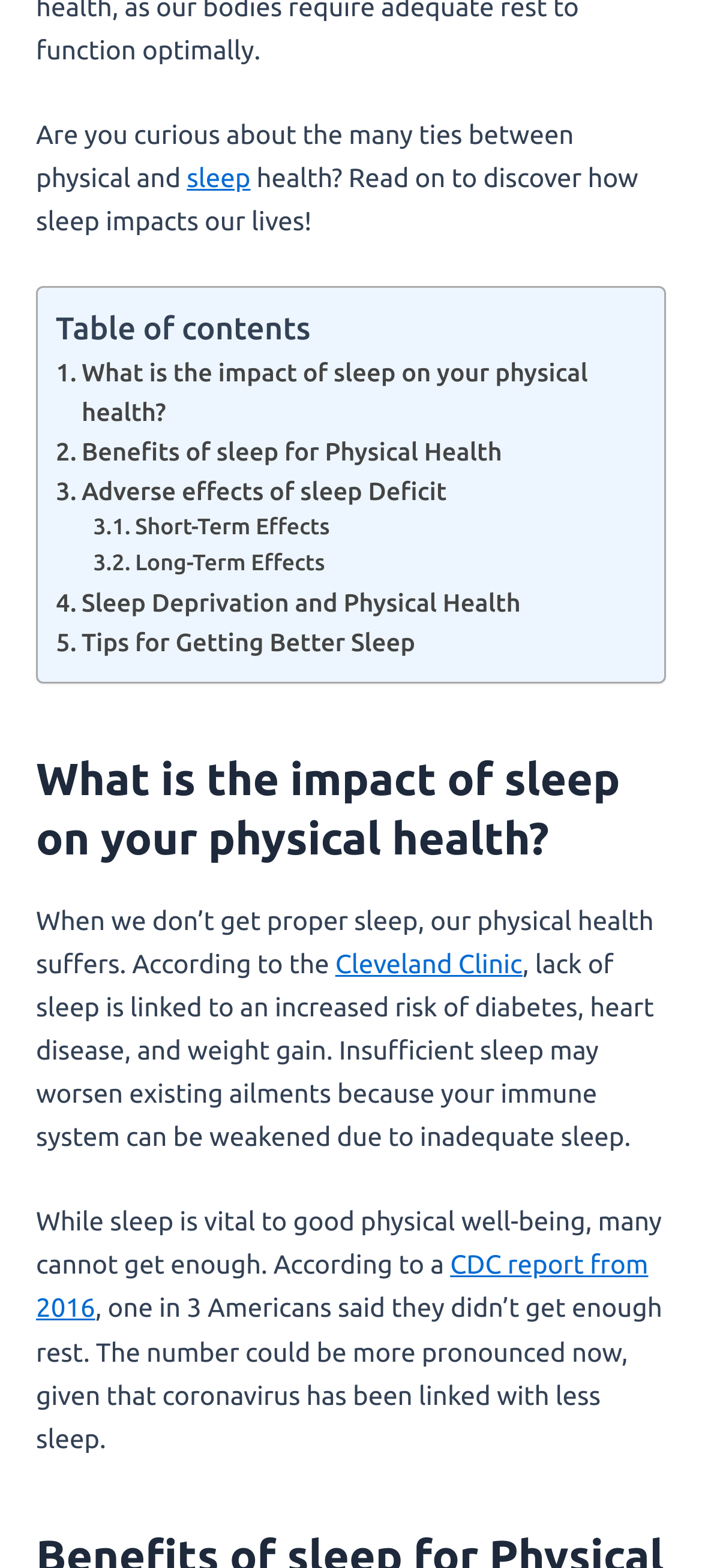What is the source of the information about lack of sleep?
Based on the image, give a concise answer in the form of a single word or short phrase.

Cleveland Clinic